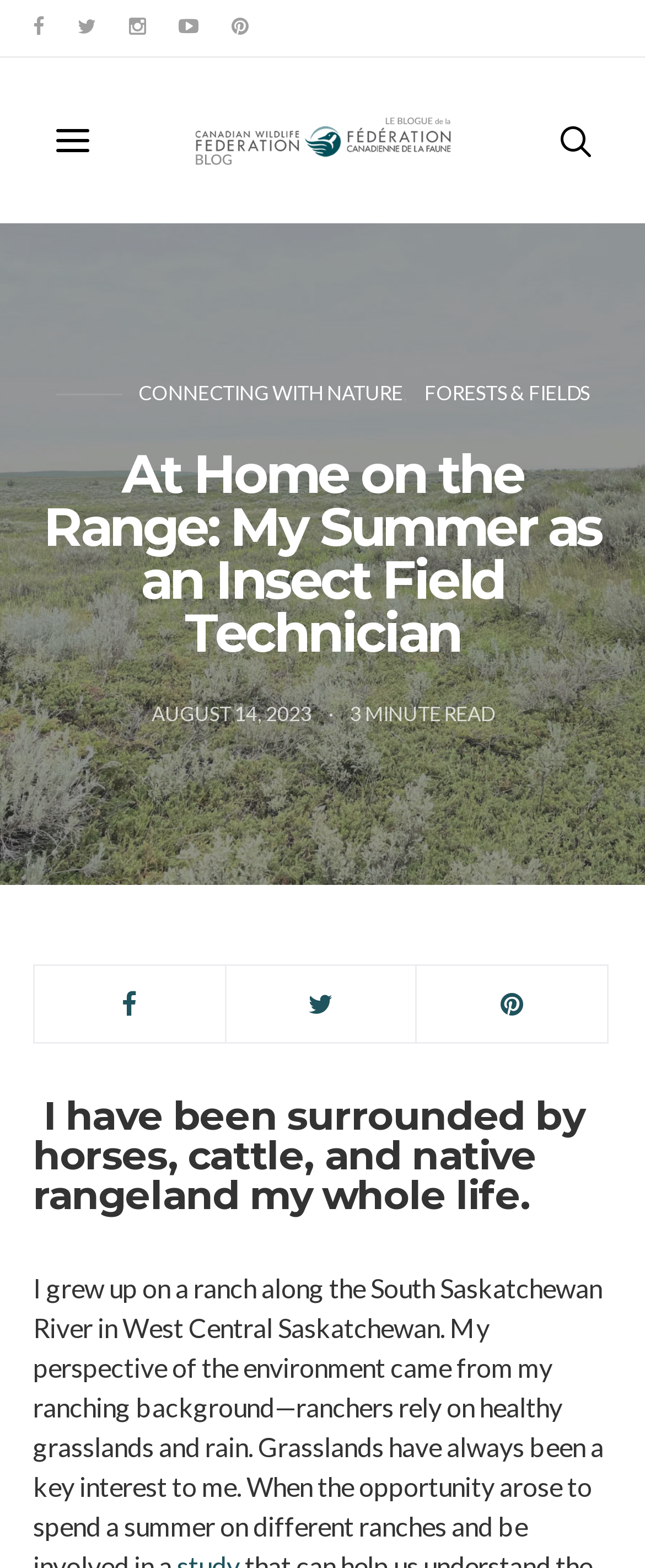Give a one-word or short phrase answer to the question: 
When was the article published?

AUGUST 14, 2023